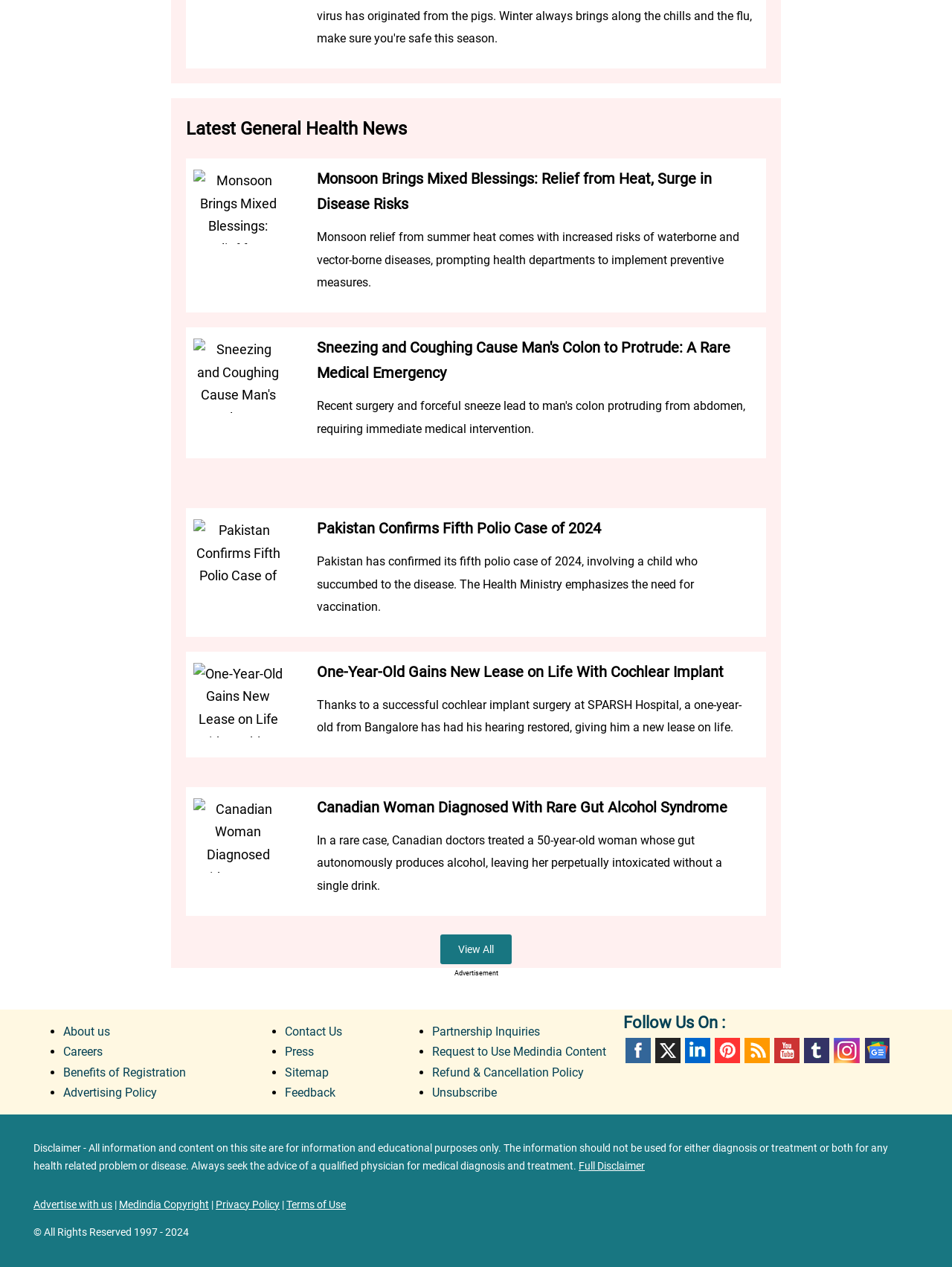How many polio cases have been confirmed in Pakistan in 2024?
Based on the visual, give a brief answer using one word or a short phrase.

Five